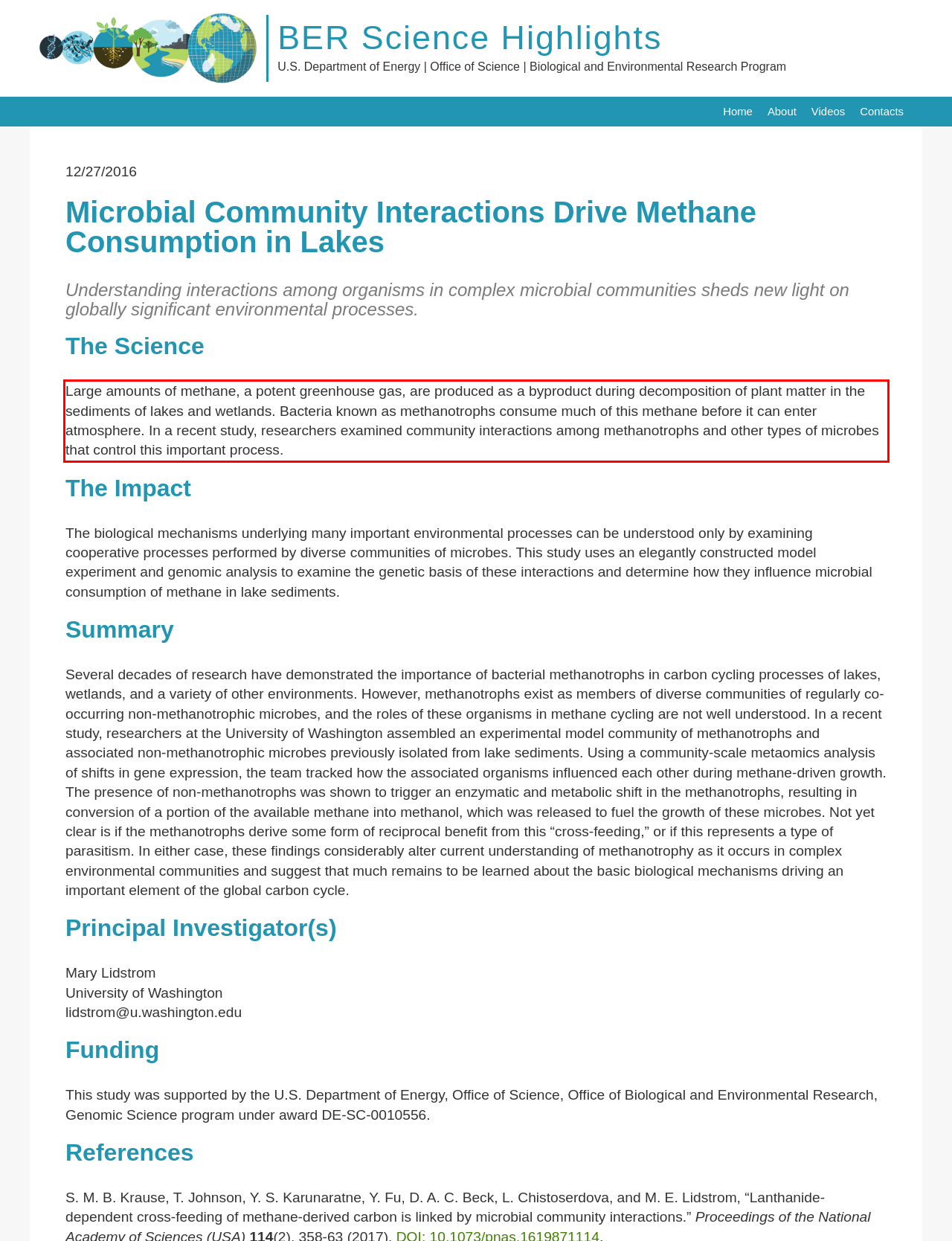Please use OCR to extract the text content from the red bounding box in the provided webpage screenshot.

Large amounts of methane, a potent greenhouse gas, are produced as a byproduct during decomposition of plant matter in the sediments of lakes and wetlands. Bacteria known as methanotrophs consume much of this methane before it can enter atmosphere. In a recent study, researchers examined community interactions among methanotrophs and other types of microbes that control this important process.